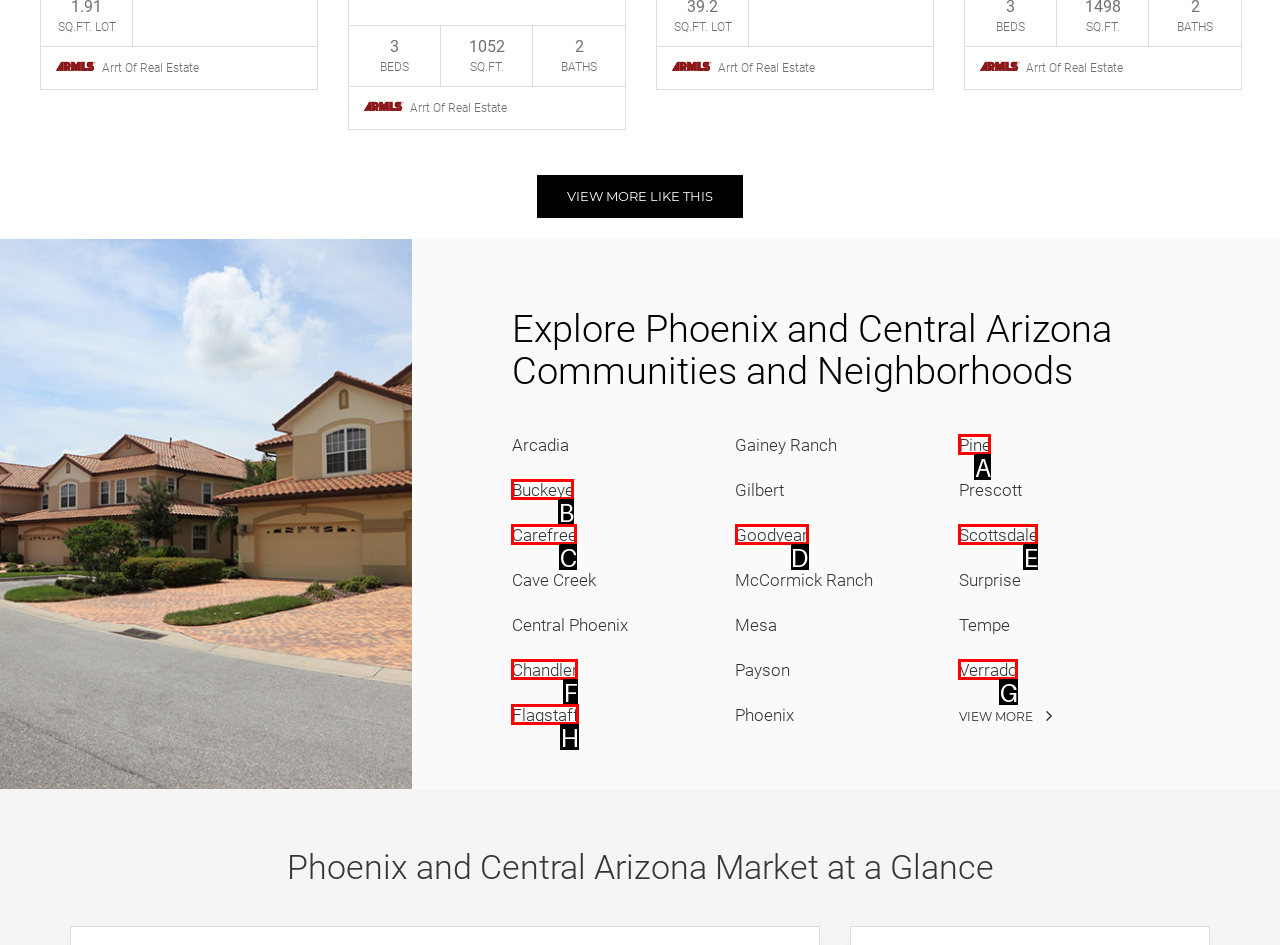Tell me which one HTML element best matches the description: Flagstaff
Answer with the option's letter from the given choices directly.

H